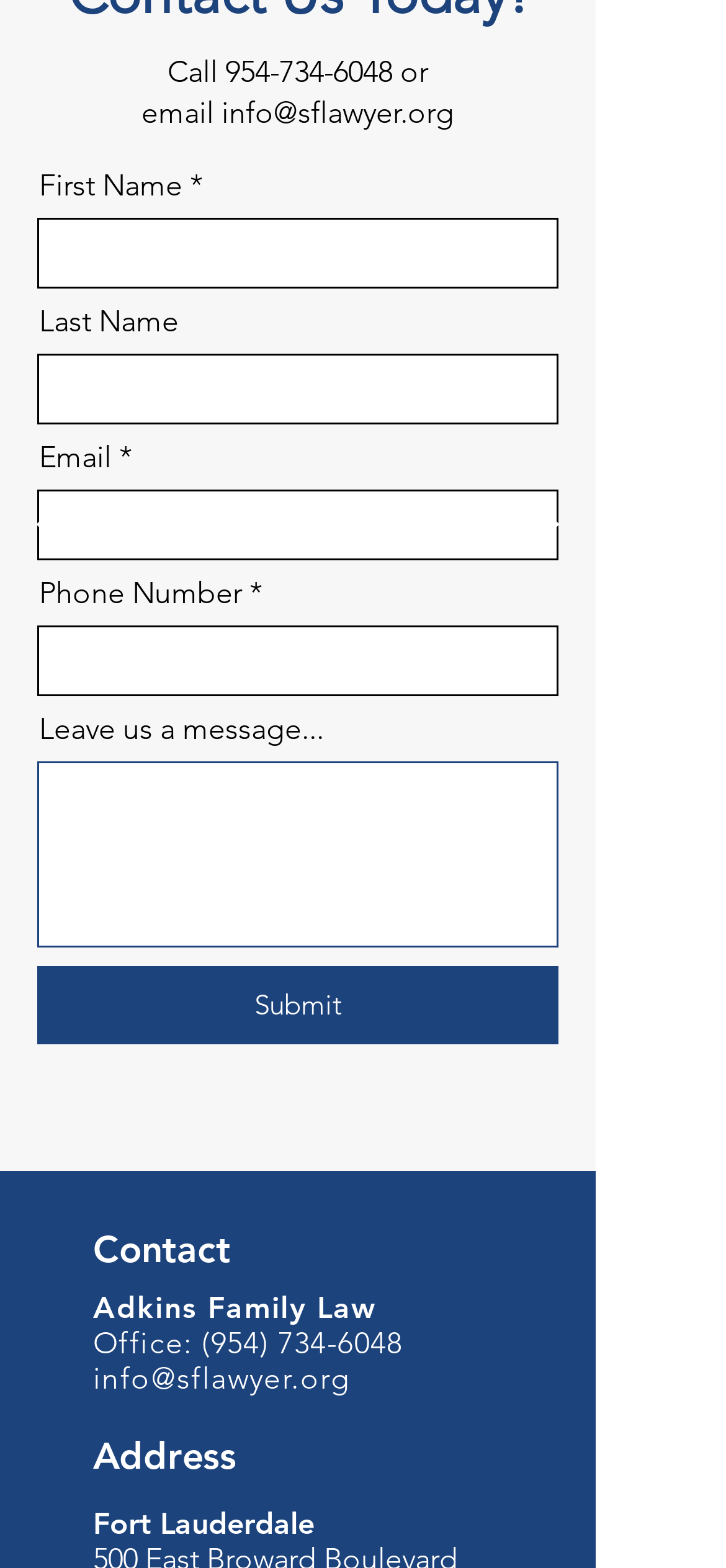Provide the bounding box coordinates of the area you need to click to execute the following instruction: "Enter your first name".

[0.051, 0.139, 0.769, 0.184]